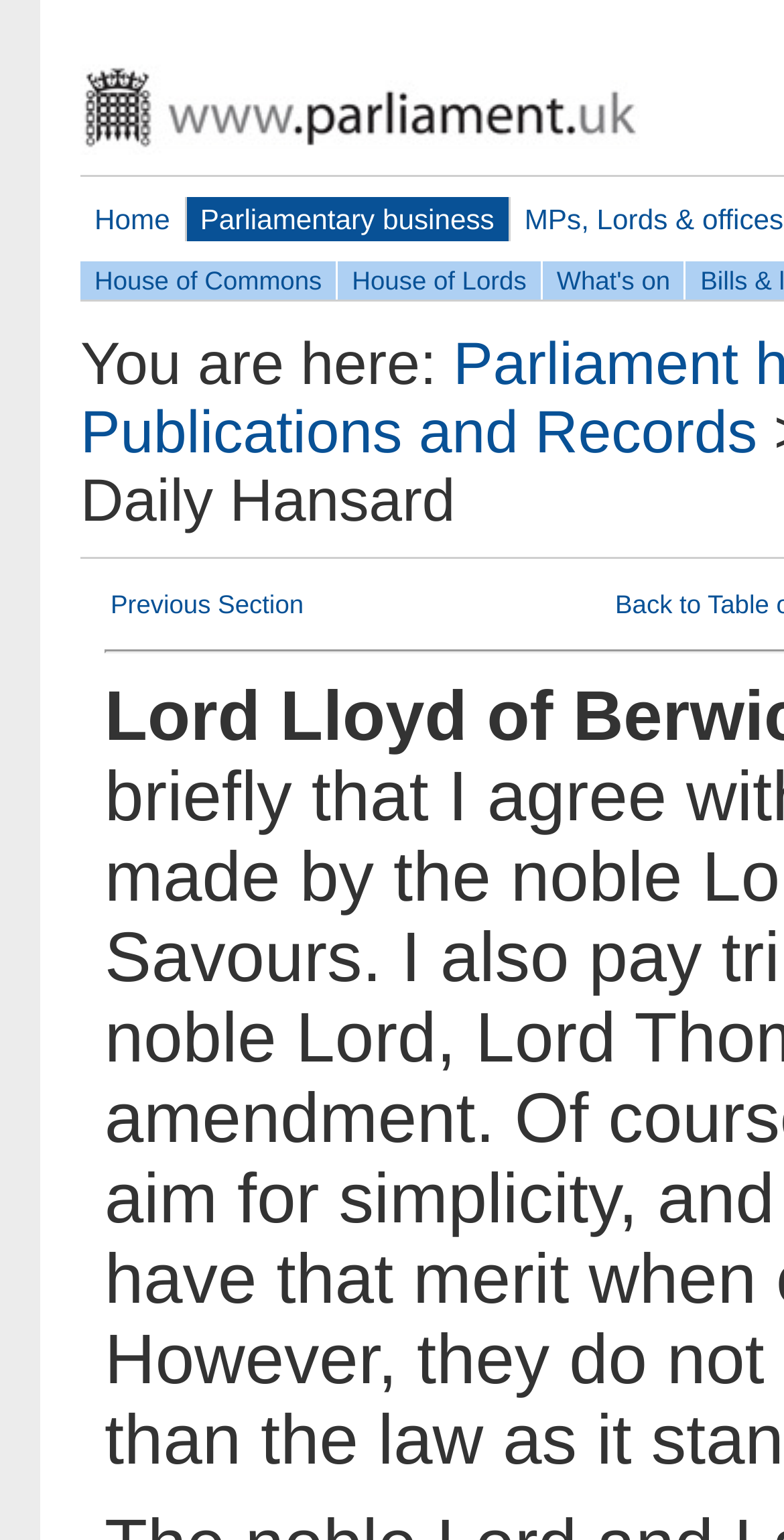Please provide a detailed answer to the question below by examining the image:
What is the current date?

I determined the current date by looking at the title of the webpage 'Lords Hansard text for 31 Mar 2003 (230331-29)', which indicates that the current date is 31 Mar 2003.